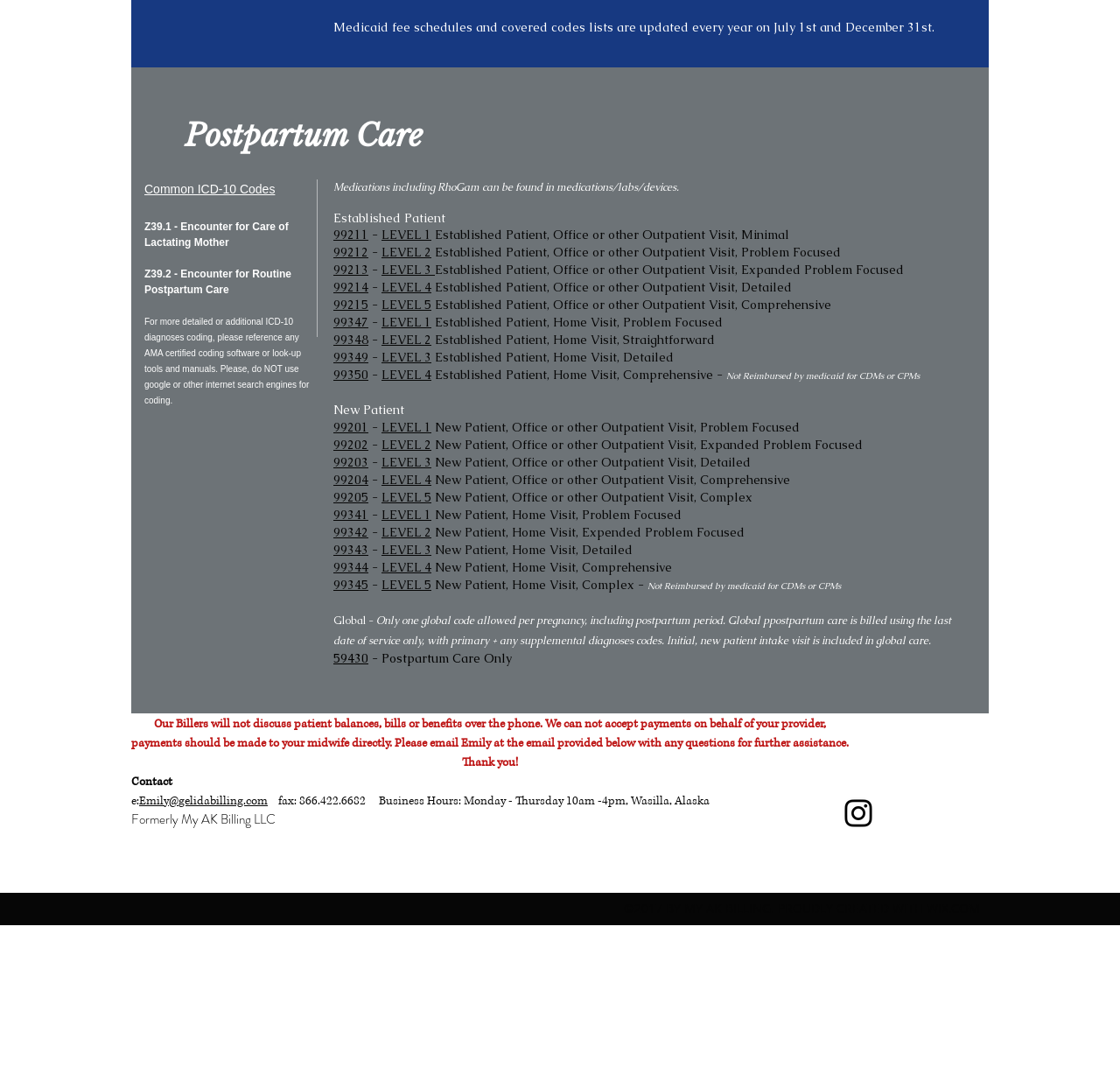Locate the bounding box of the UI element defined by this description: "Members map". The coordinates should be given as four float numbers between 0 and 1, formatted as [left, top, right, bottom].

None